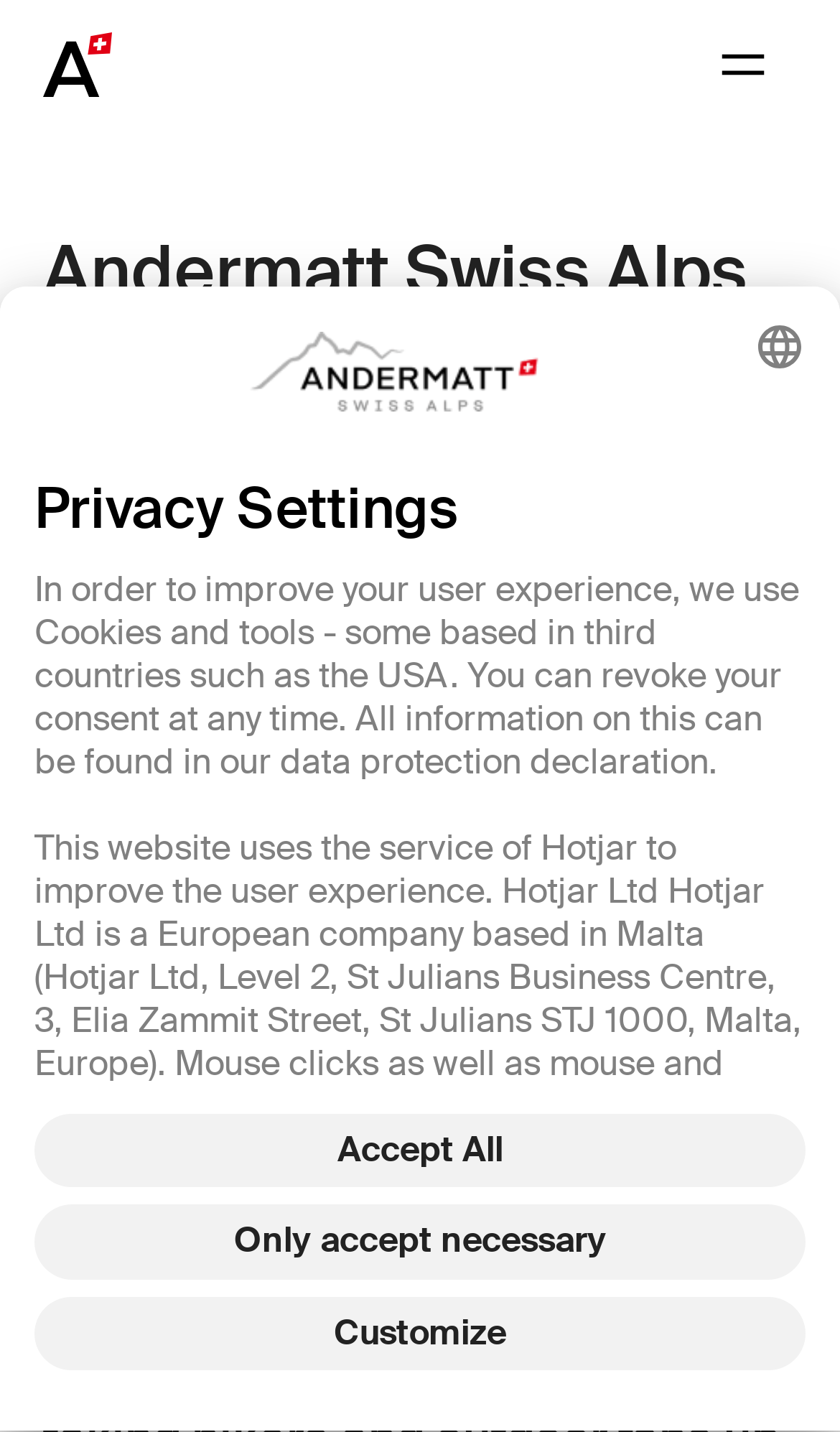Please answer the following query using a single word or phrase: 
What is the name of the image in the privacy settings dialog?

Andermatt Swissalps